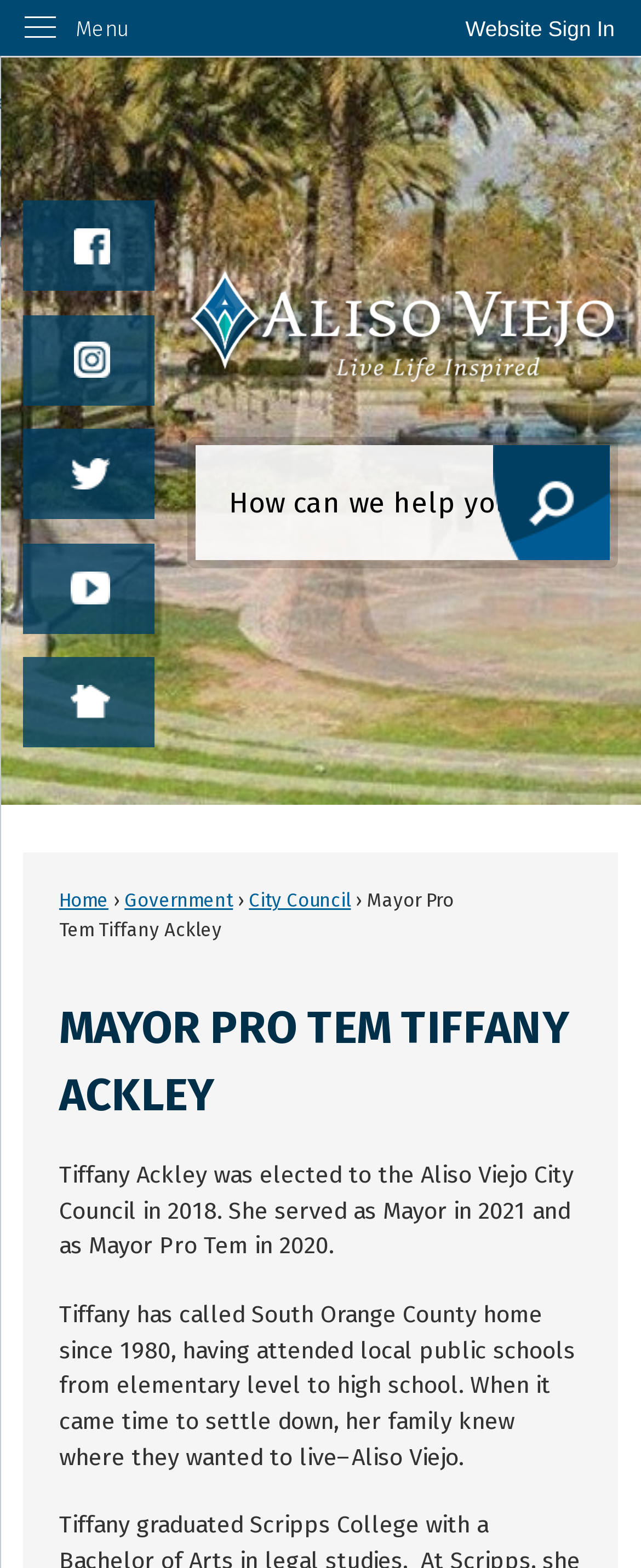Please provide a detailed answer to the question below by examining the image:
What is the name of the Mayor Pro Tem?

The name of the Mayor Pro Tem can be found in the heading 'MAYOR PRO TEM TIFFANY ACKLEY' and also in the StaticText 'Mayor Pro Tem Tiffany Ackley'.